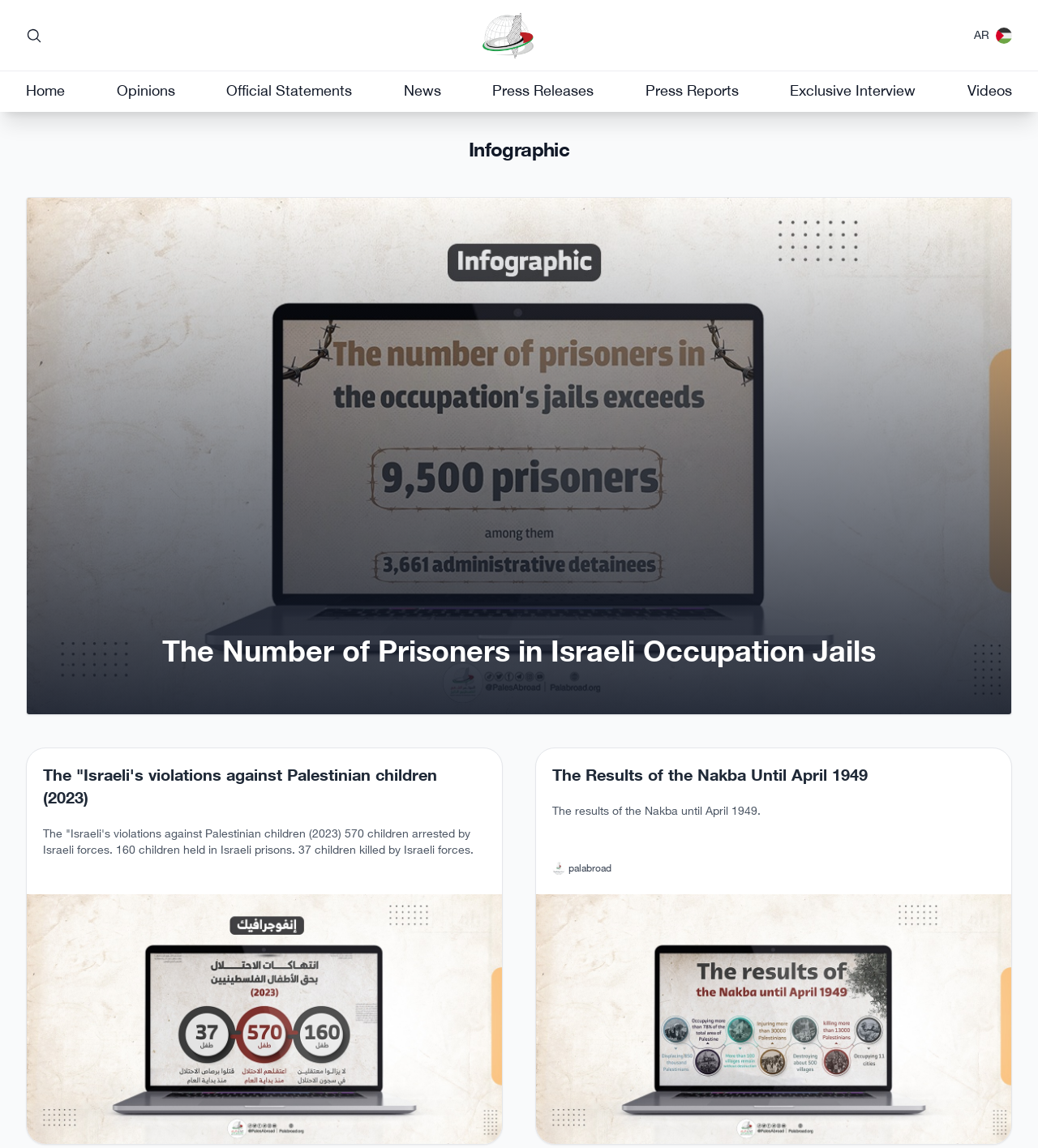Using the webpage screenshot, find the UI element described by Hunting Accessories. Provide the bounding box coordinates in the format (top-left x, top-left y, bottom-right x, bottom-right y), ensuring all values are floating point numbers between 0 and 1.

None